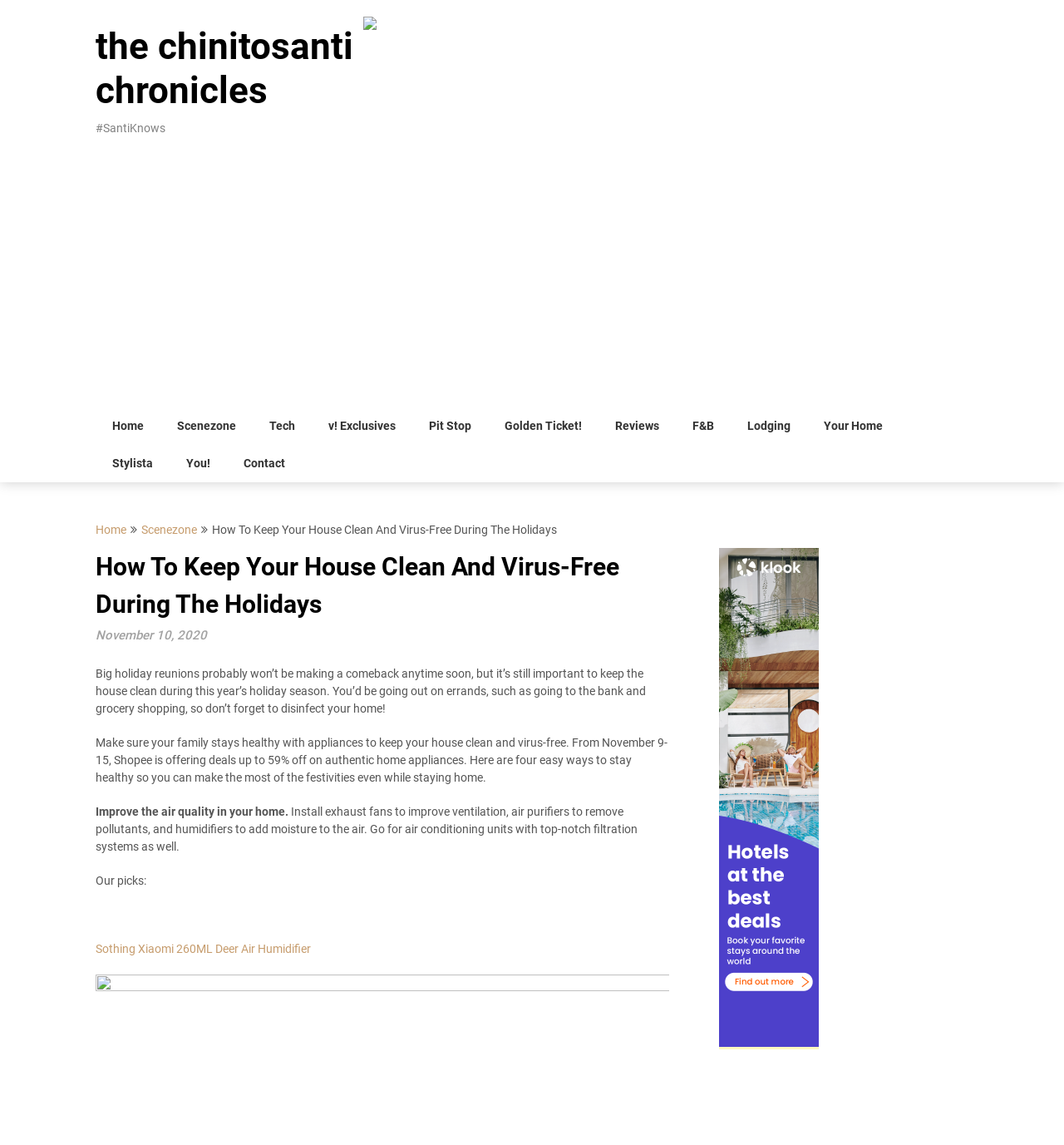Please determine the bounding box coordinates of the clickable area required to carry out the following instruction: "Visit the 'Scenezone' page". The coordinates must be four float numbers between 0 and 1, represented as [left, top, right, bottom].

[0.151, 0.356, 0.238, 0.388]